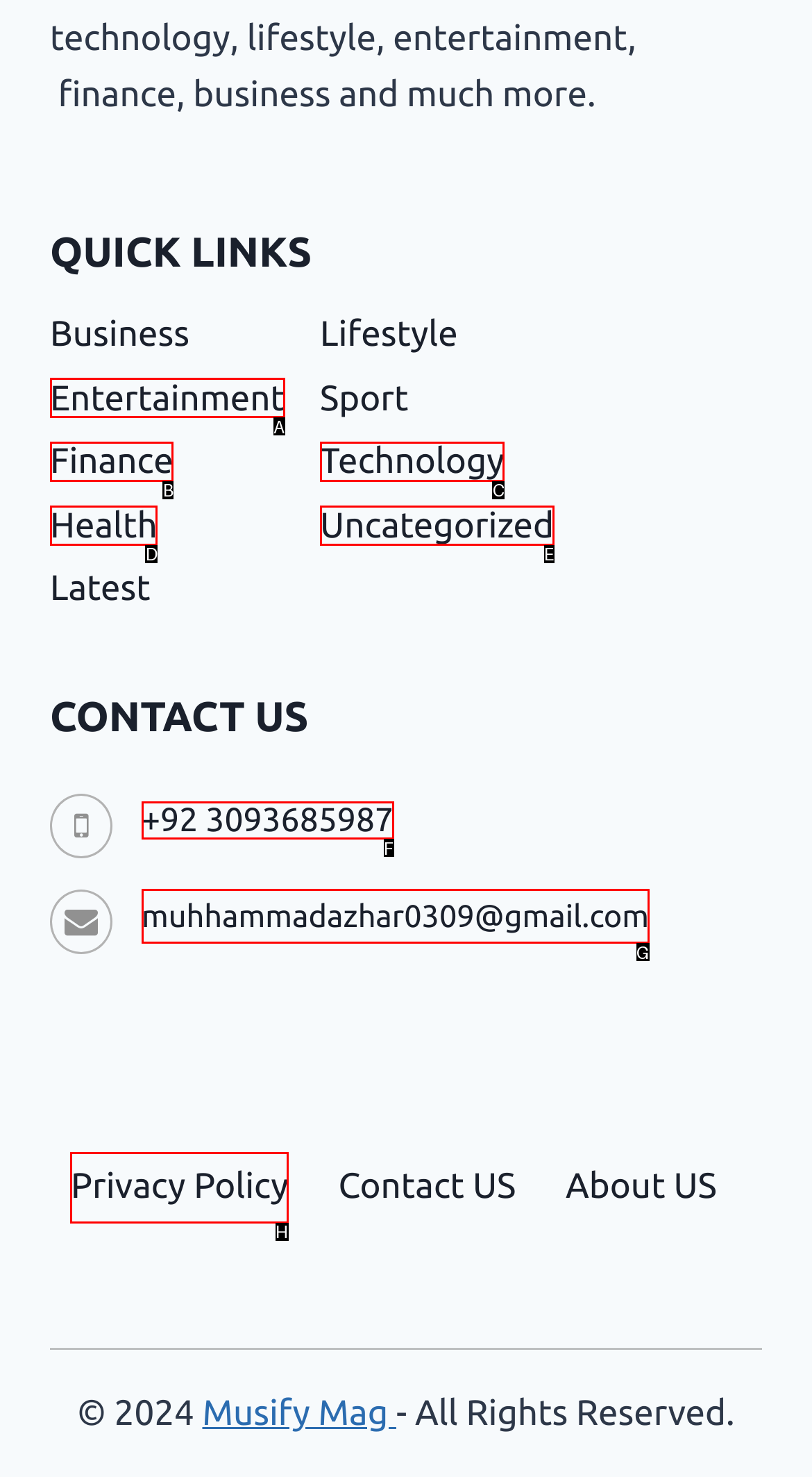Indicate which red-bounded element should be clicked to perform the task: Check the privacy policy Answer with the letter of the correct option.

H